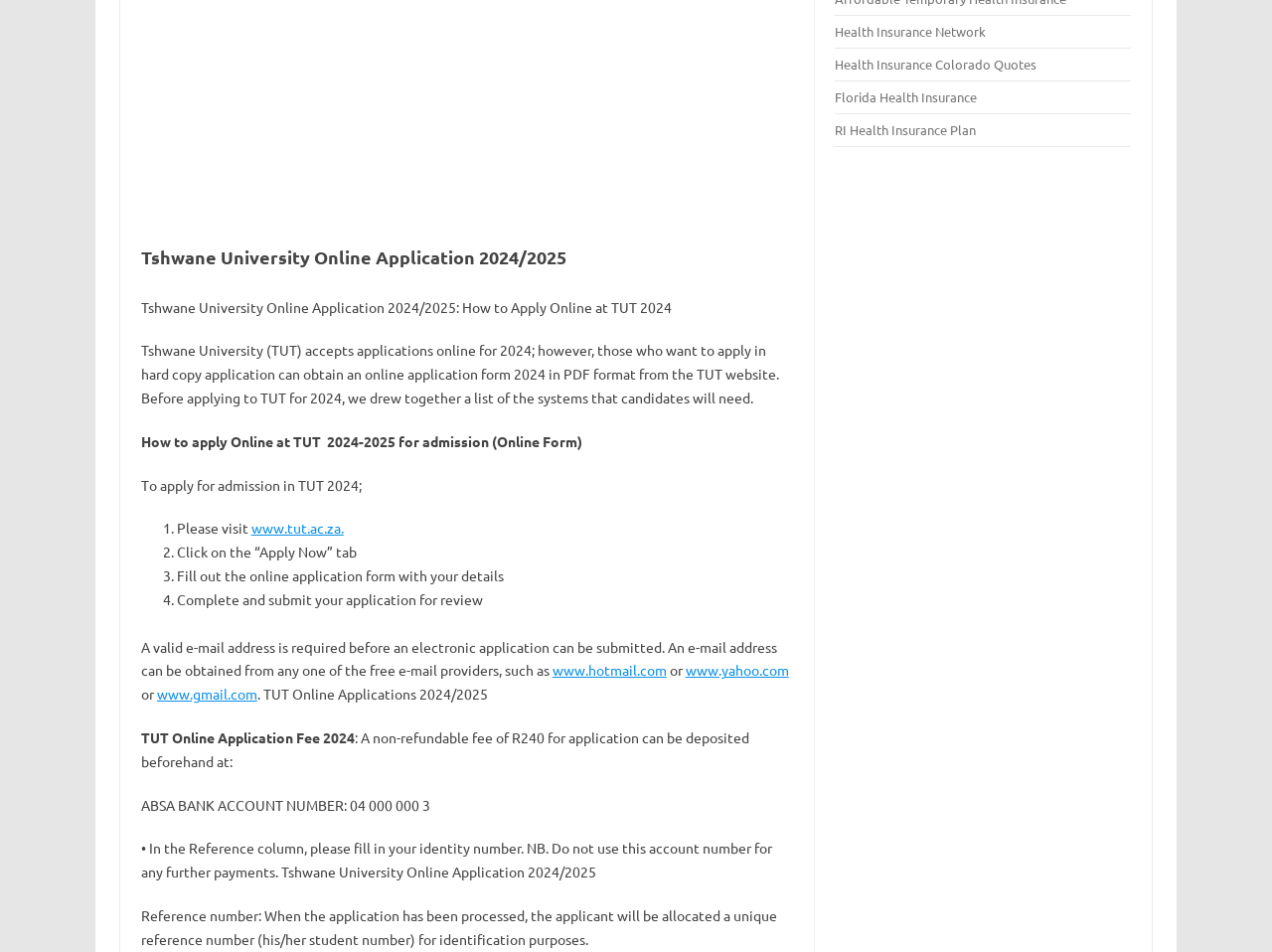Using the provided description: "Health Insurance Colorado Quotes", find the bounding box coordinates of the corresponding UI element. The output should be four float numbers between 0 and 1, in the format [left, top, right, bottom].

[0.657, 0.059, 0.815, 0.077]